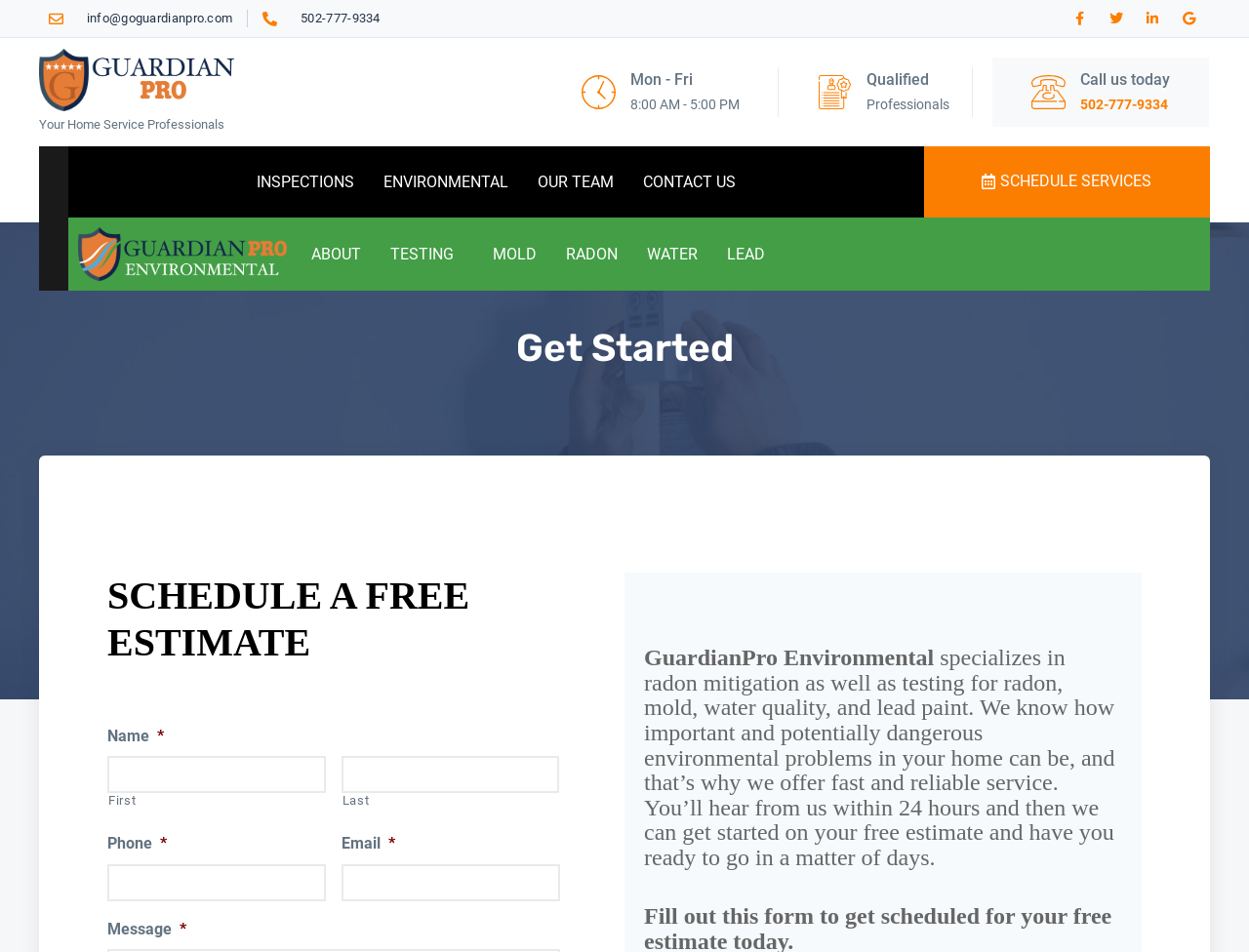Highlight the bounding box of the UI element that corresponds to this description: "Schedule Services".

[0.764, 0.154, 0.944, 0.229]